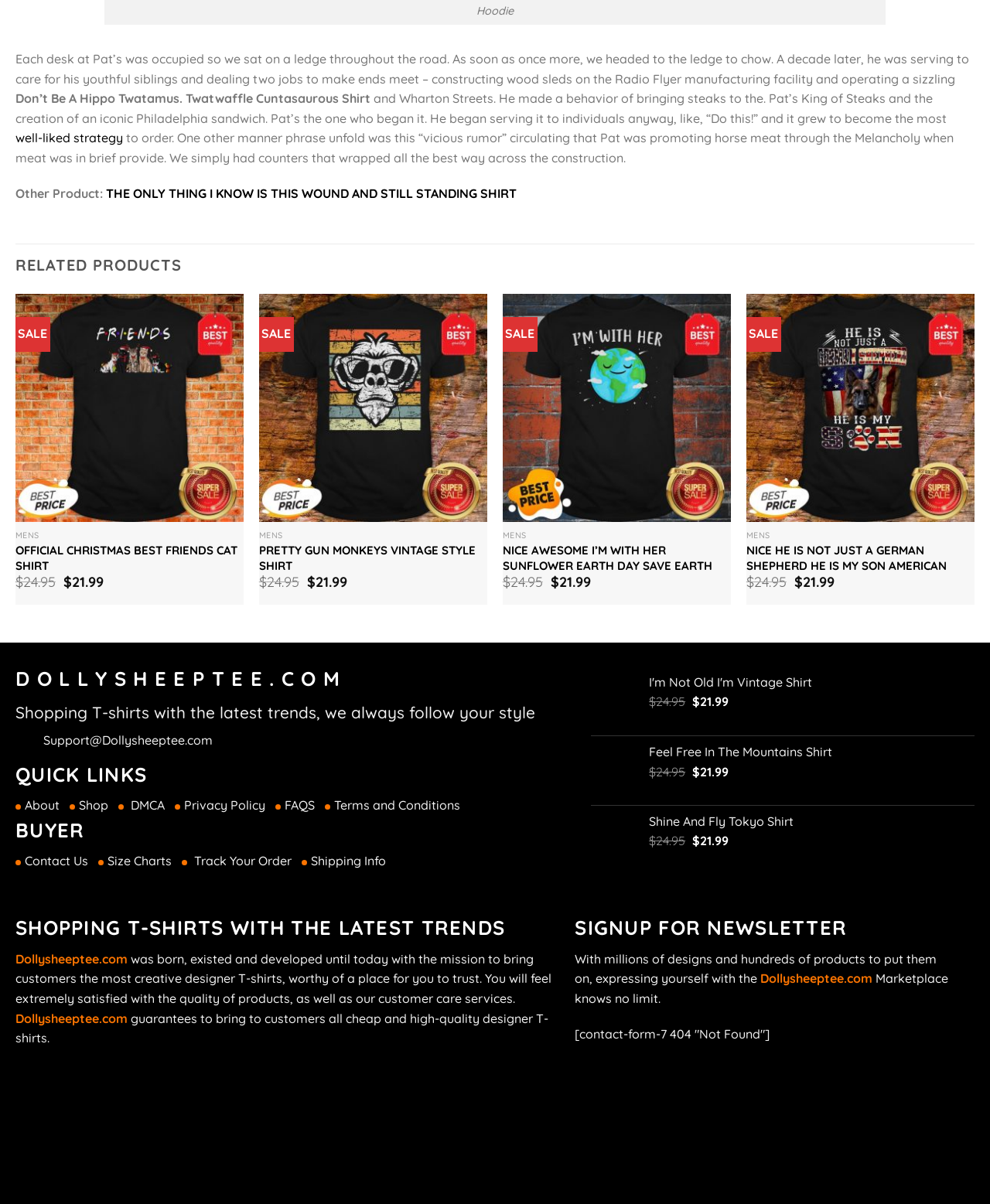What is the theme of the 'Nice Awesome I’m With Her Sunflower Earth Day Save Earth Mother Shirt'?
Using the information presented in the image, please offer a detailed response to the question.

I inferred the theme of the 'Nice Awesome I’m With Her Sunflower Earth Day Save Earth Mother Shirt' by analyzing the product name, which mentions 'Earth Day'.